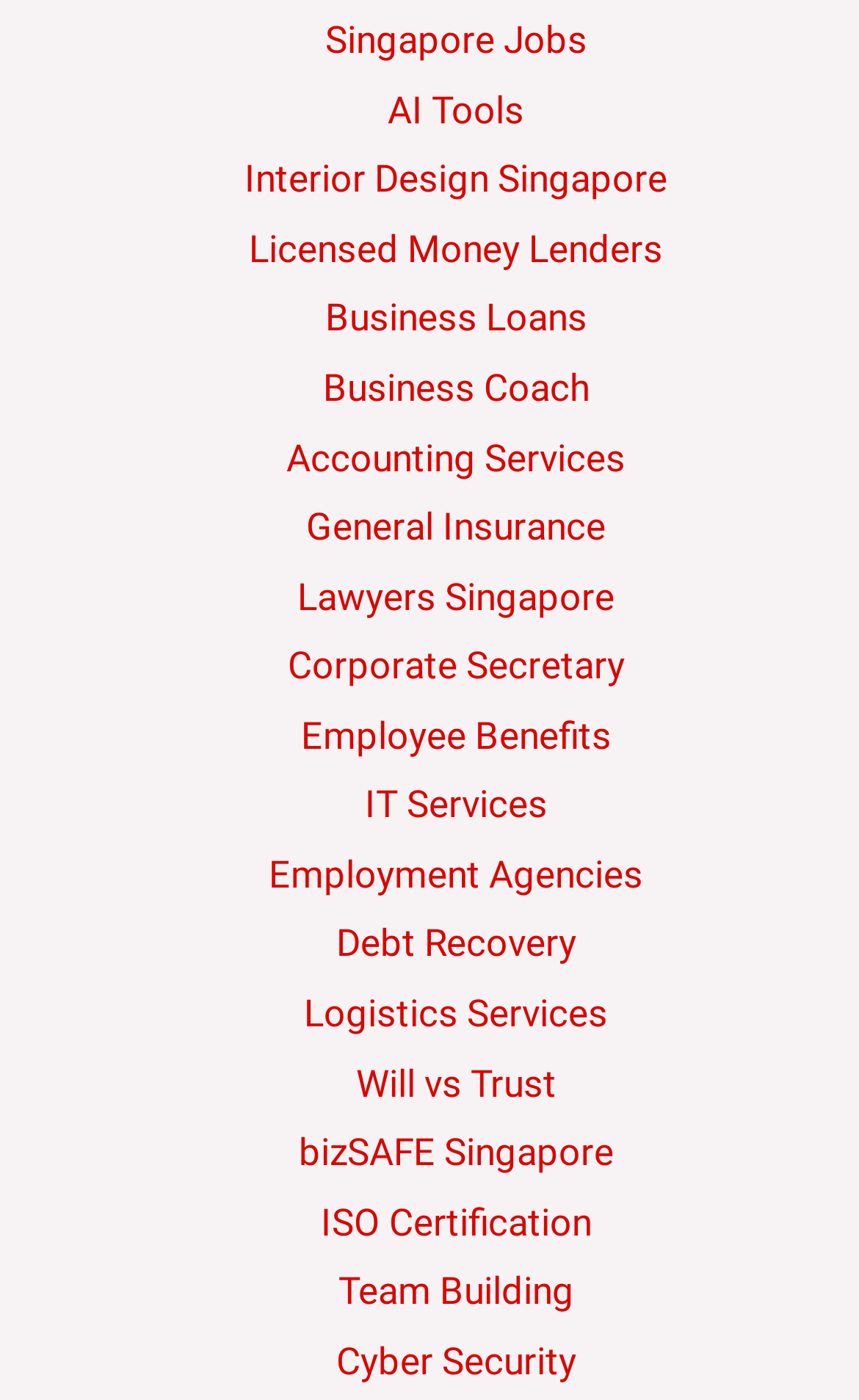Reply to the question below using a single word or brief phrase:
What is the category of the link 'Licensed Money Lenders'?

Financial